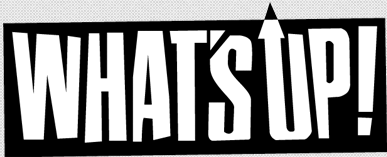Describe the scene in the image with detailed observations.

The image features the logo of "What's Up!", prominently displayed with a bold, modern font. The design combines striking black and white colors, with the words "WHAT'S UP!" in uppercase letters, exuding a sense of energy and vibrancy. The logo serves as a visual identity for "What's Up! Magazine," which has been a staple since 1998, providing readers with entertainment and lifestyle insights. The upward arrow integrated into the logo adds a dynamic touch, symbolizing progress and enthusiasm. This emblem represents not just the publication, but a community hub for information and culture.